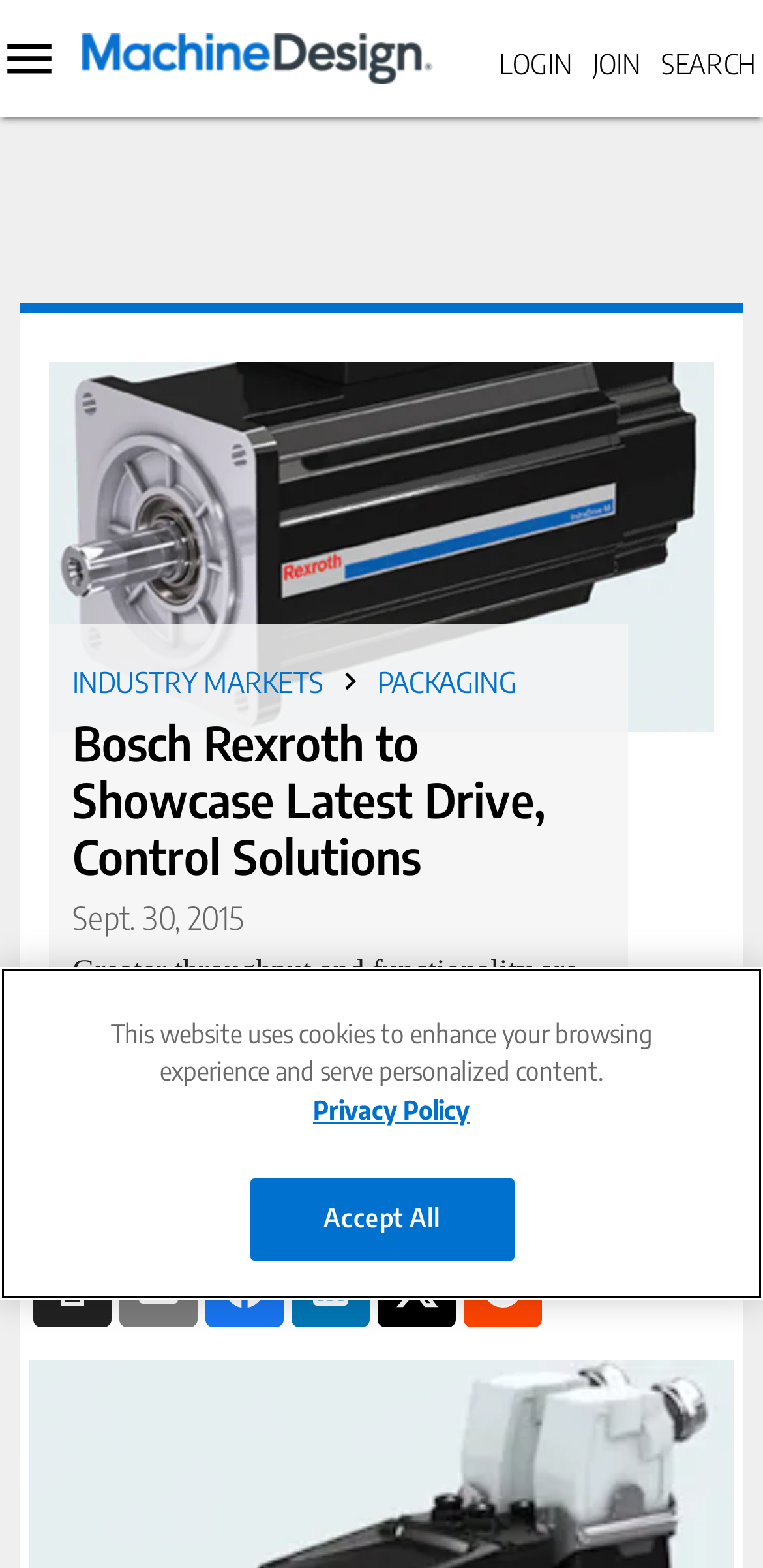Specify the bounding box coordinates of the region I need to click to perform the following instruction: "Read about Industry Markets". The coordinates must be four float numbers in the range of 0 to 1, i.e., [left, top, right, bottom].

[0.0, 0.121, 0.082, 0.164]